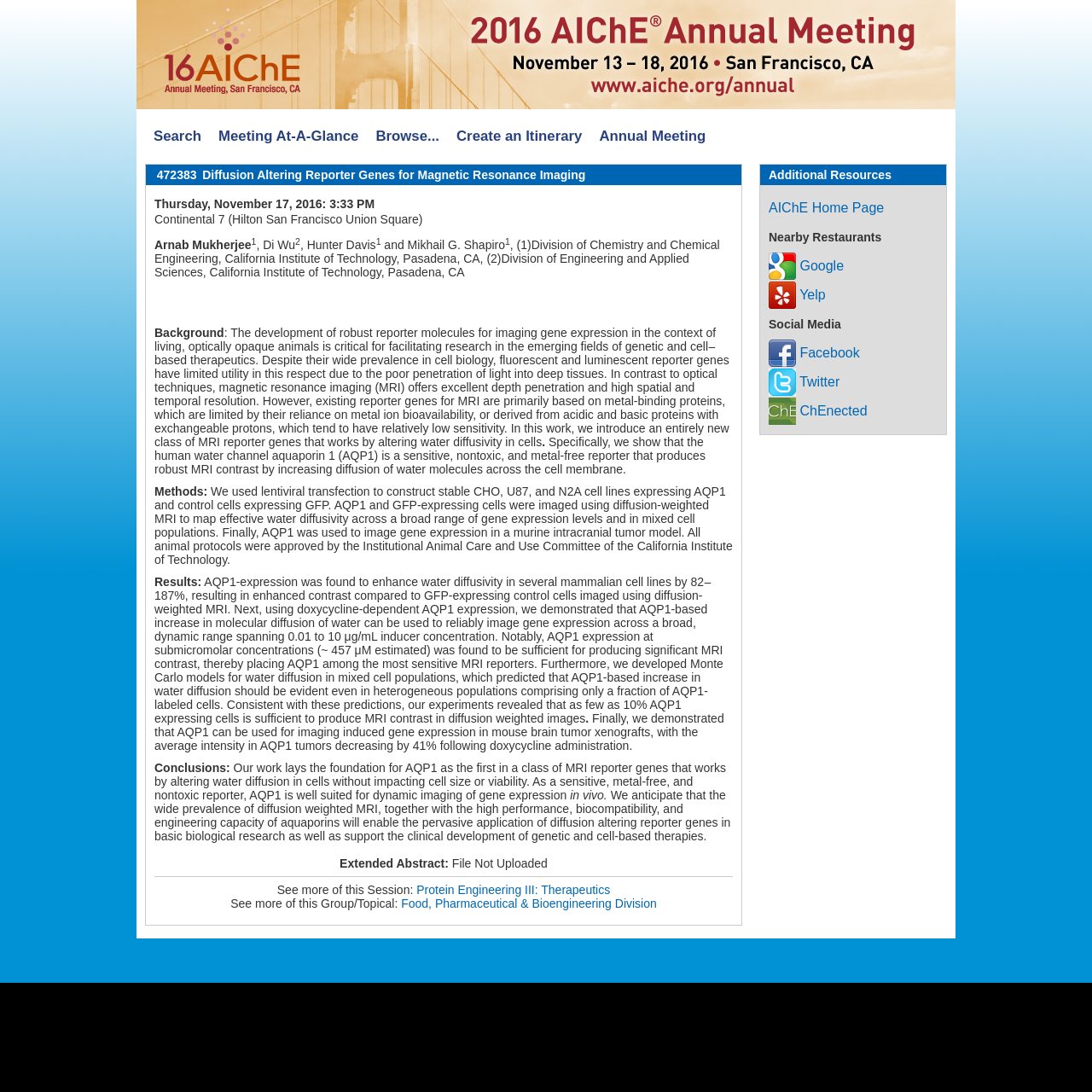Create a detailed narrative describing the layout and content of the webpage.

This webpage appears to be an abstract for a research paper titled "Diffusion Altering Reporter Genes for Magnetic Resonance Imaging" presented at the 2016 Annual Meeting. 

At the top of the page, there is a link to the "2016 Annual Meeting" with an accompanying image. Below this, there are several links to related pages, including "Search", "Meeting At-A-Glance", "Browse...", "Create an Itinerary", and "Annual Meeting". 

On the right side of the page, there is a section titled "Additional Resources" with links to "AIChE Home Page", "Nearby Restaurants", and social media platforms like "Google", "Yelp", "Facebook", "Twitter", and "ChEnected", each accompanied by an image.

The main content of the page is divided into sections, starting with the title of the paper, followed by the authors' names and affiliations. The abstract is then divided into sections, including "Background", "Methods", "Results", and "Conclusions". The text in these sections describes the research, including the development of a new class of MRI reporter genes that work by altering water diffusivity in cells, and the results of experiments using these genes.

At the bottom of the page, there are additional links to related sessions and groups, including "Protein Engineering III: Therapeutics" and "Food, Pharmaceutical & Bioengineering Division".